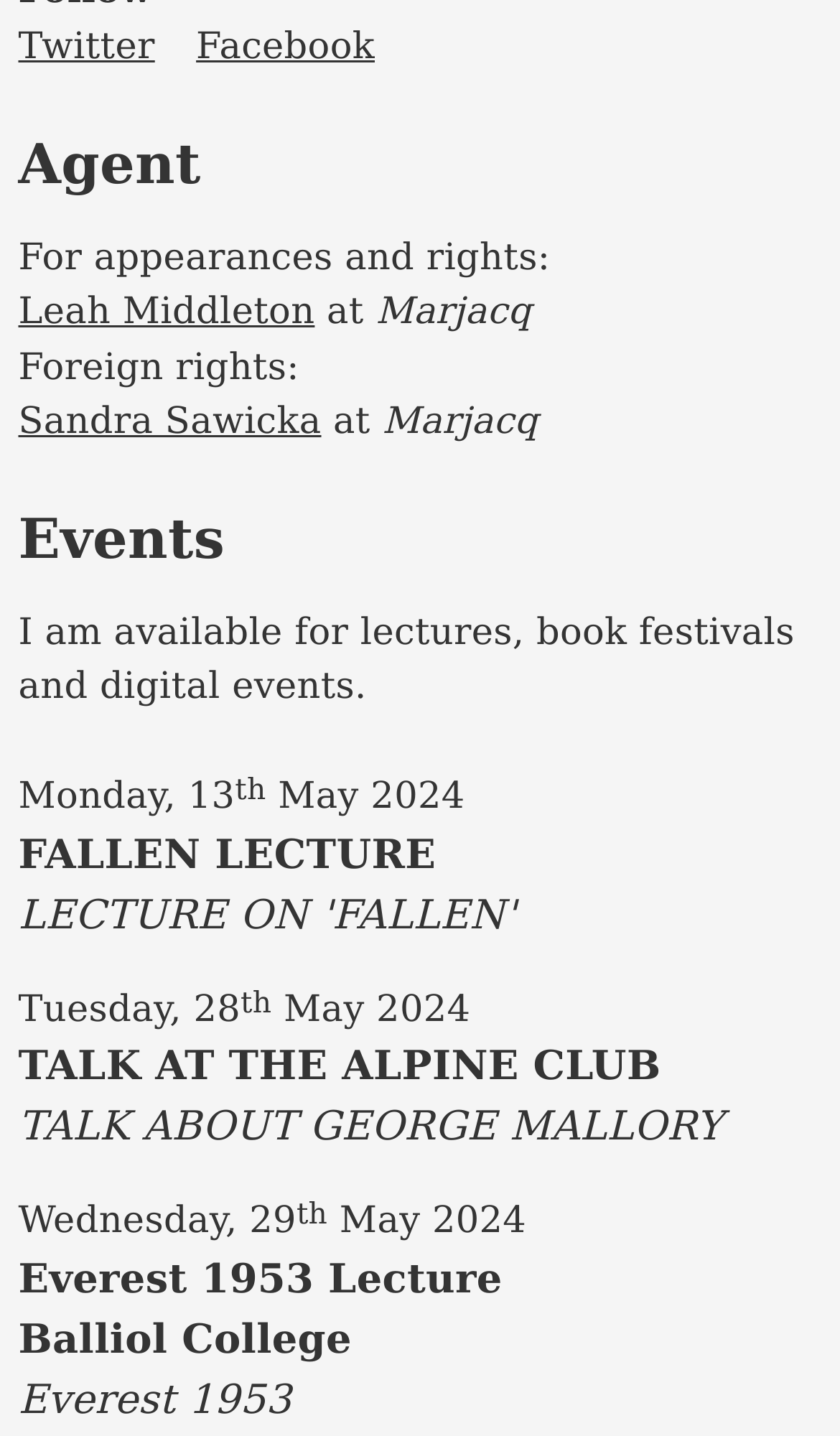Identify the bounding box coordinates of the section that should be clicked to achieve the task described: "Contact Leah Middleton for appearances and rights".

[0.022, 0.203, 0.375, 0.233]